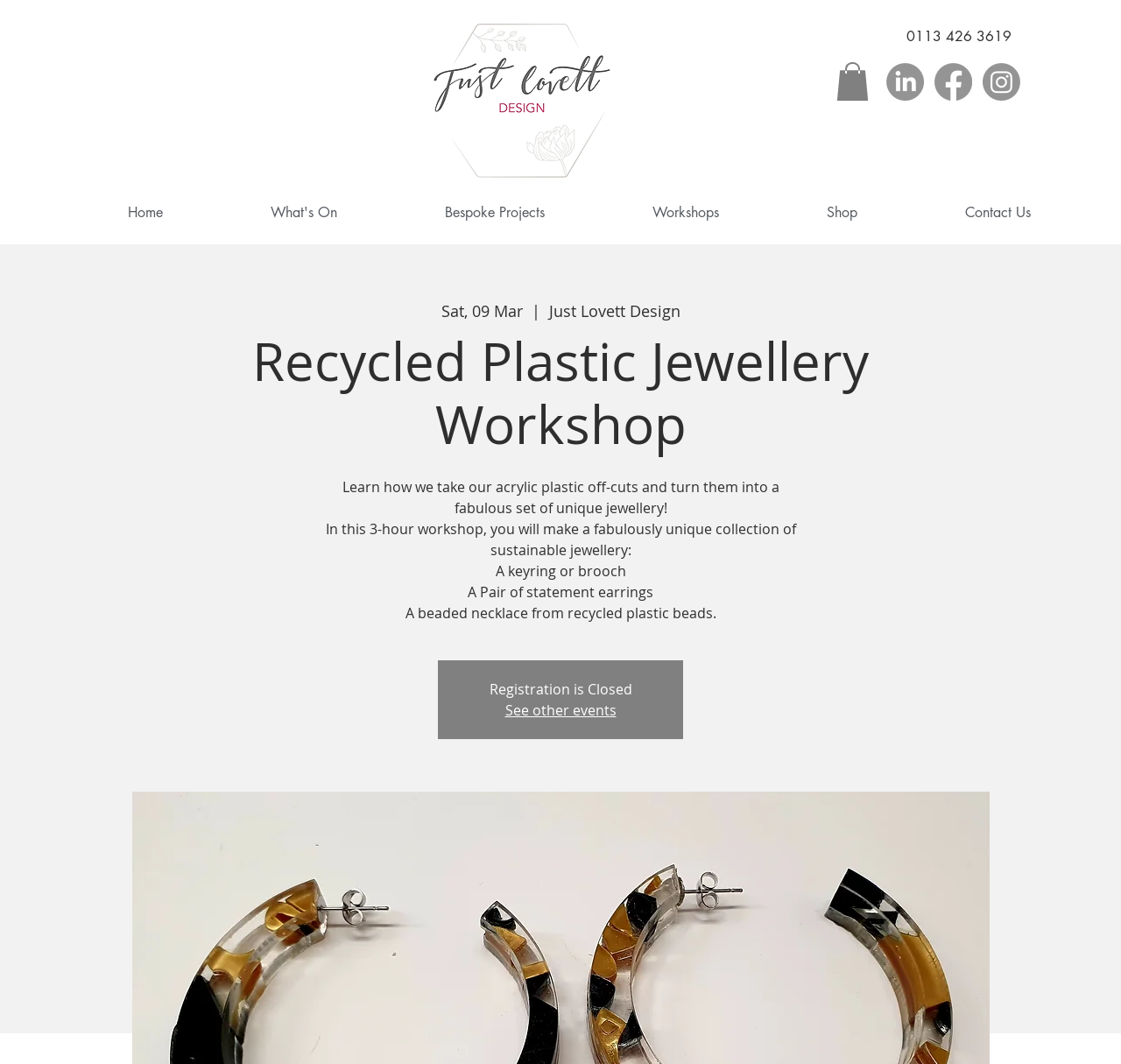Provide the bounding box coordinates of the HTML element this sentence describes: "What's On".

[0.157, 0.183, 0.312, 0.216]